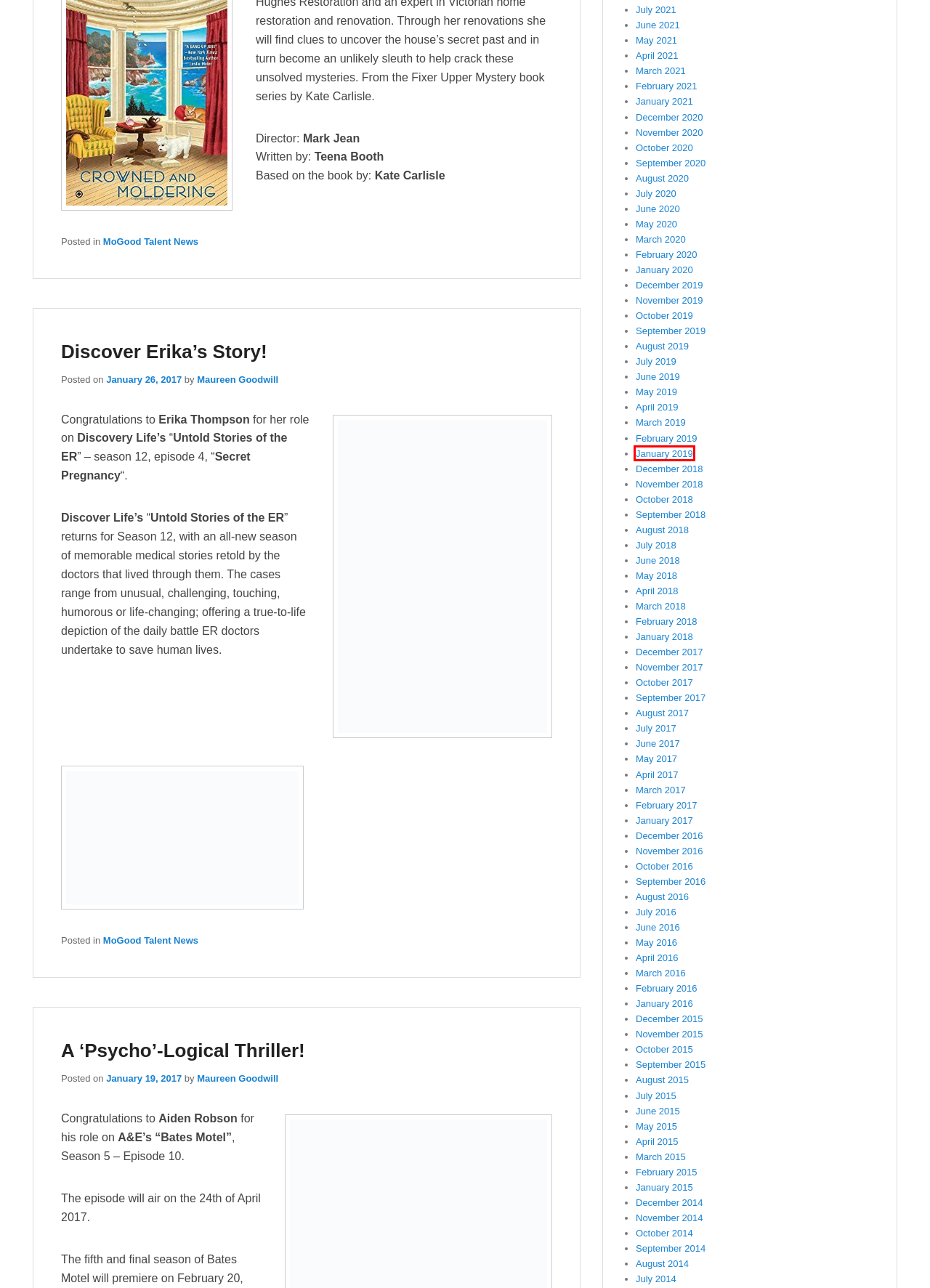You are presented with a screenshot of a webpage with a red bounding box. Select the webpage description that most closely matches the new webpage after clicking the element inside the red bounding box. The options are:
A. July 2020 - Mogoodtalent
B. June 2019 - Mogoodtalent
C. October 2017 - Mogoodtalent
D. January 2019 - Mogoodtalent
E. June 2021 - Mogoodtalent
F. June 2017 - Mogoodtalent
G. January 2021 - Mogoodtalent
H. May 2020 - Mogoodtalent

D